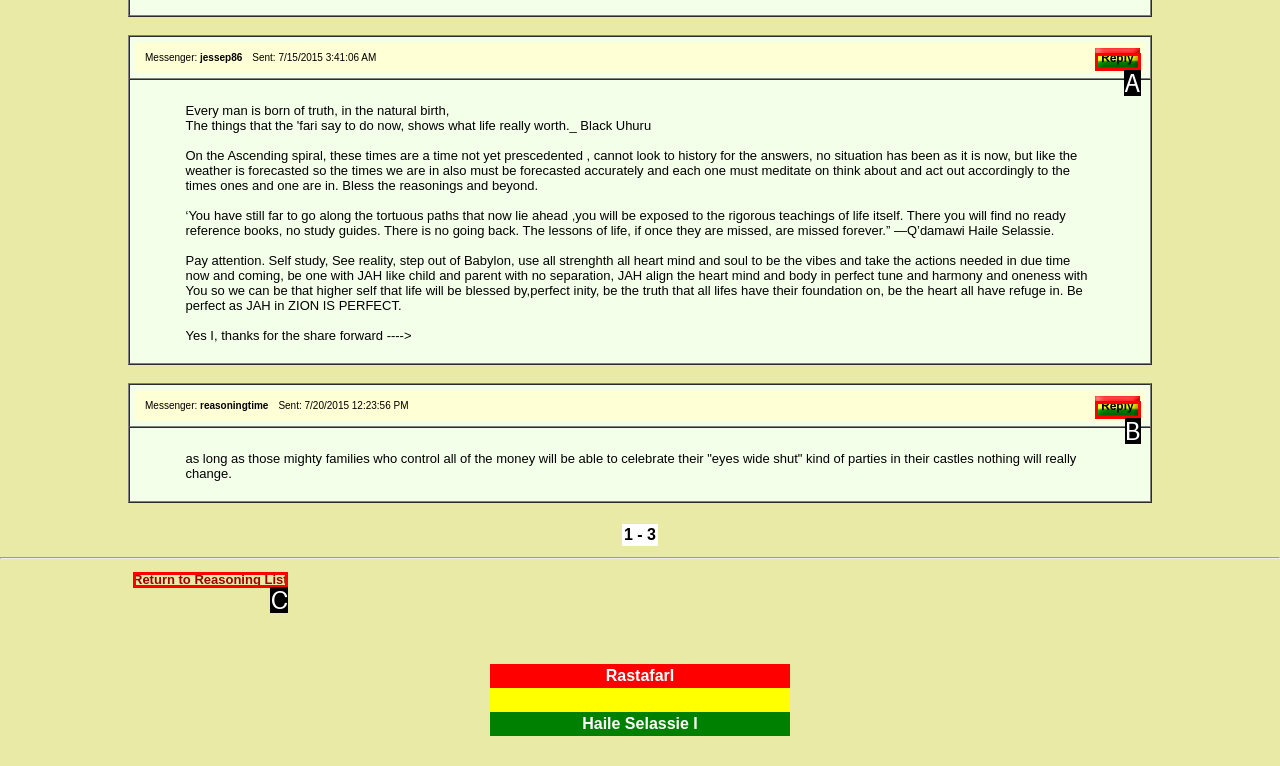Refer to the description: alt="Reply" name="reply53706" and choose the option that best fits. Provide the letter of that option directly from the options.

B